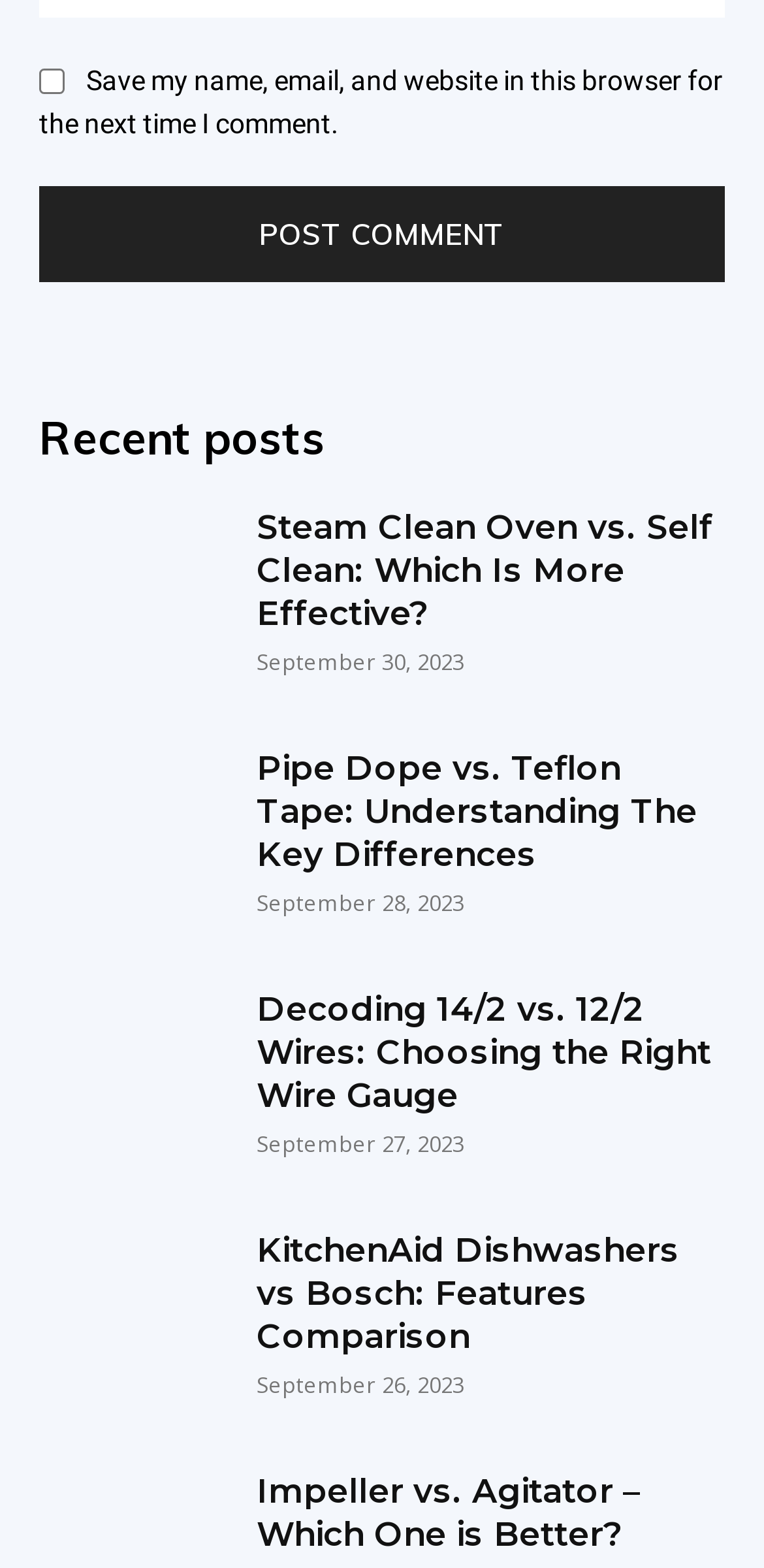What is the date of the oldest post?
Refer to the image and provide a detailed answer to the question.

The webpage lists five recent posts, each with a timestamp. The oldest post has a timestamp of 'September 26, 2023', which is the date of the oldest post.